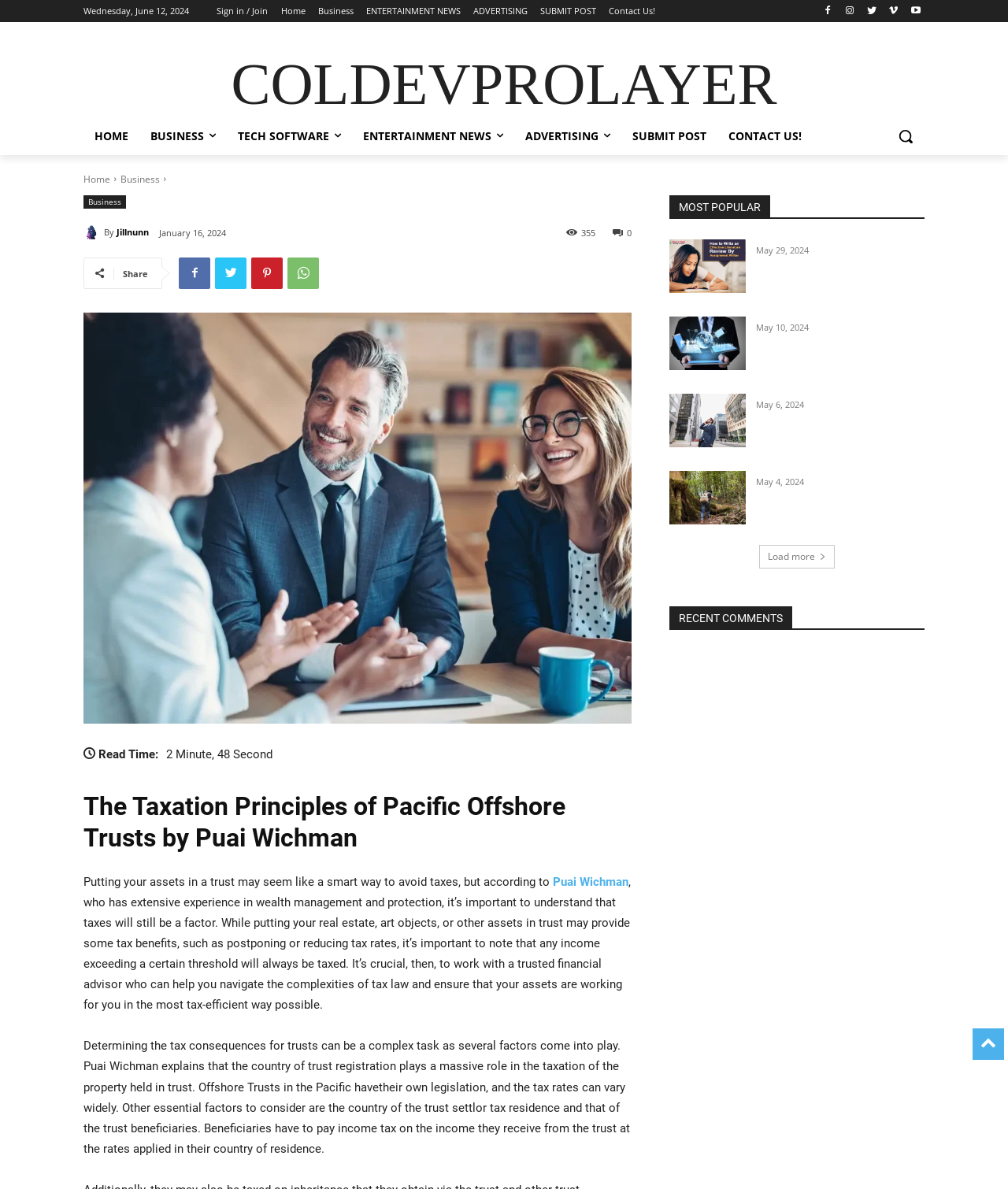Please find and report the primary heading text from the webpage.

The Taxation Principles of Pacific Offshore Trusts by Puai Wichman